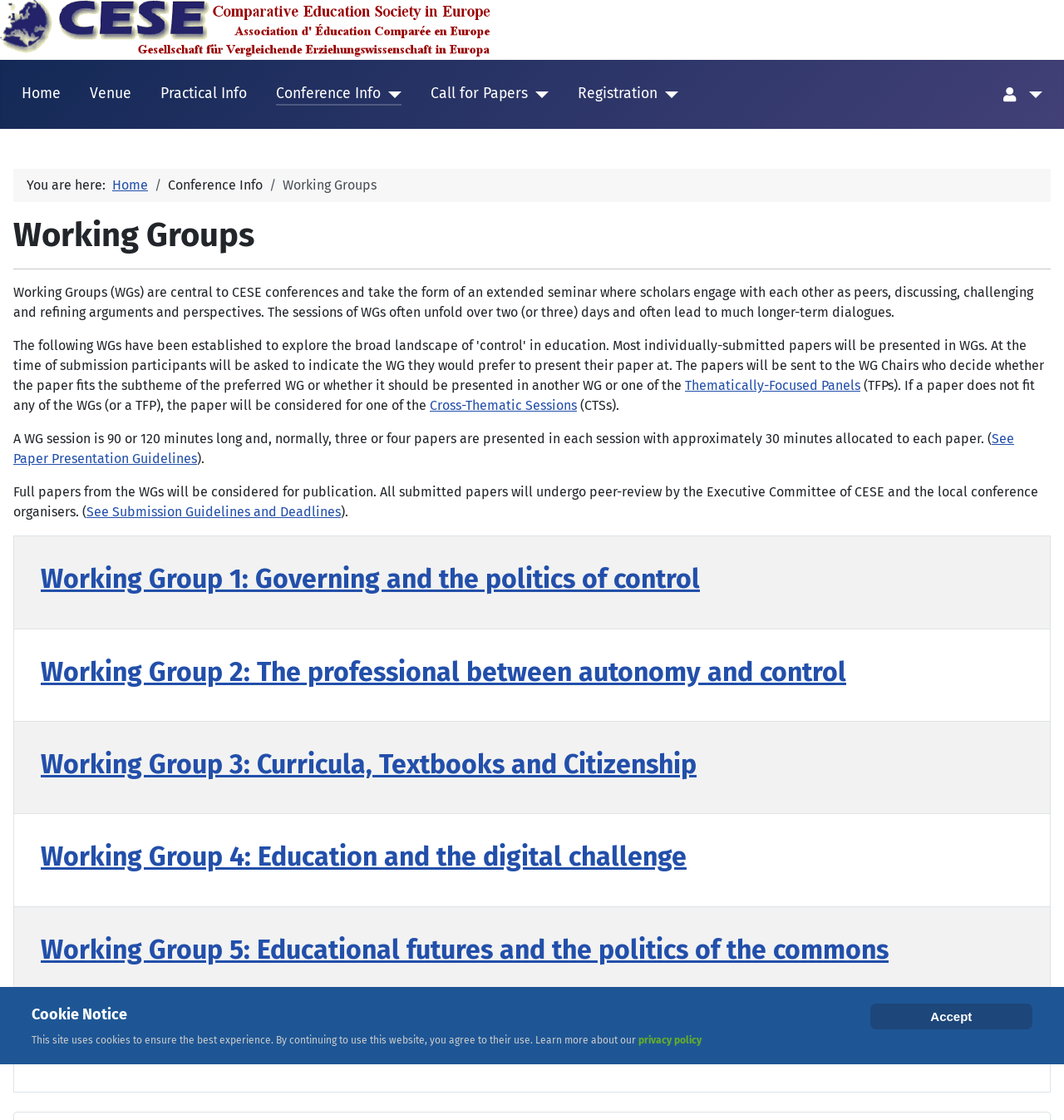Identify the bounding box coordinates for the region to click in order to carry out this instruction: "Click on the 'Back to Top' link". Provide the coordinates using four float numbers between 0 and 1, formatted as [left, top, right, bottom].

[0.958, 0.907, 0.988, 0.938]